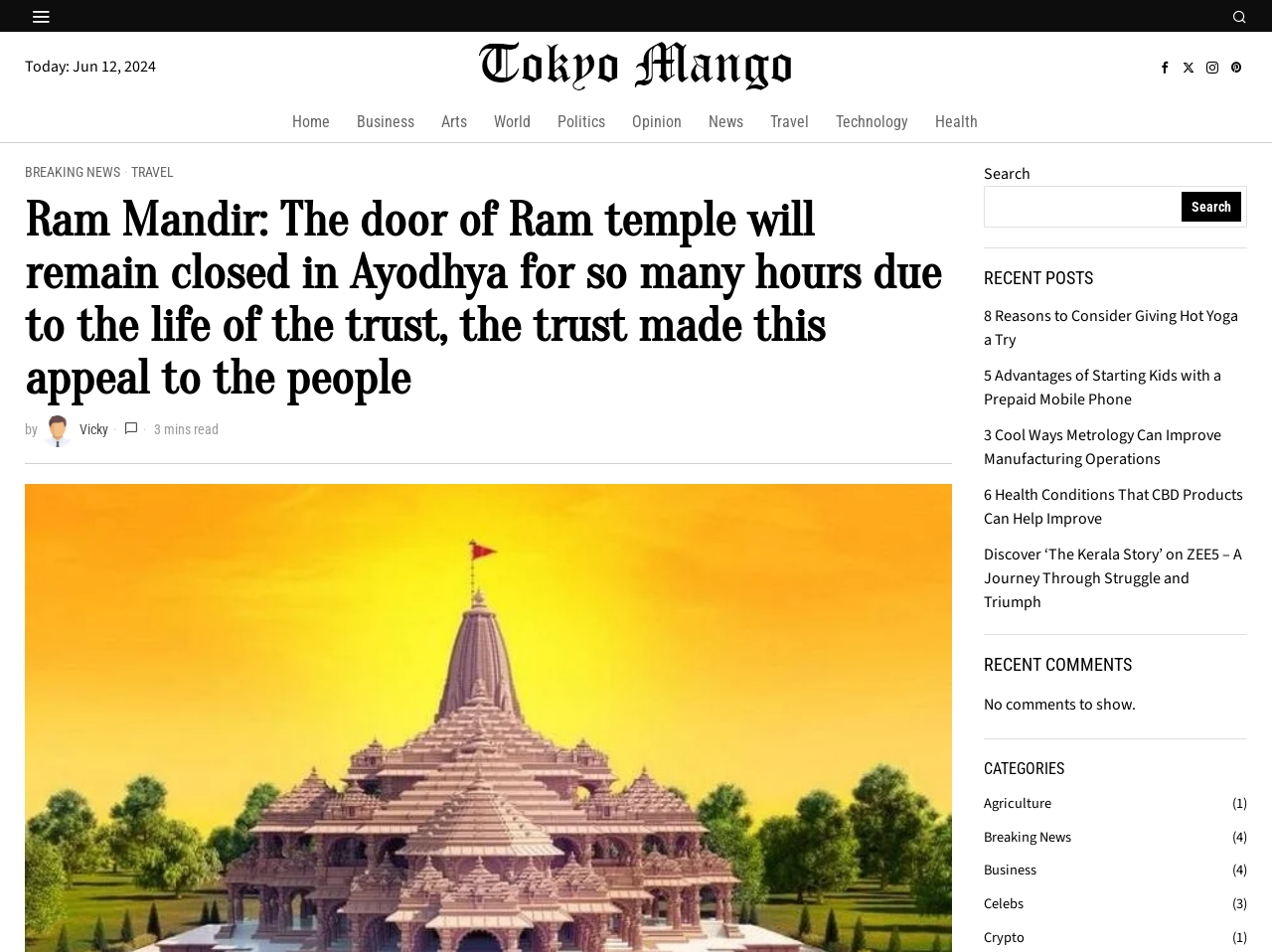Please identify the bounding box coordinates of the clickable area that will fulfill the following instruction: "Click on the 'AI Chatbot' link". The coordinates should be in the format of four float numbers between 0 and 1, i.e., [left, top, right, bottom].

[0.375, 0.058, 0.625, 0.081]